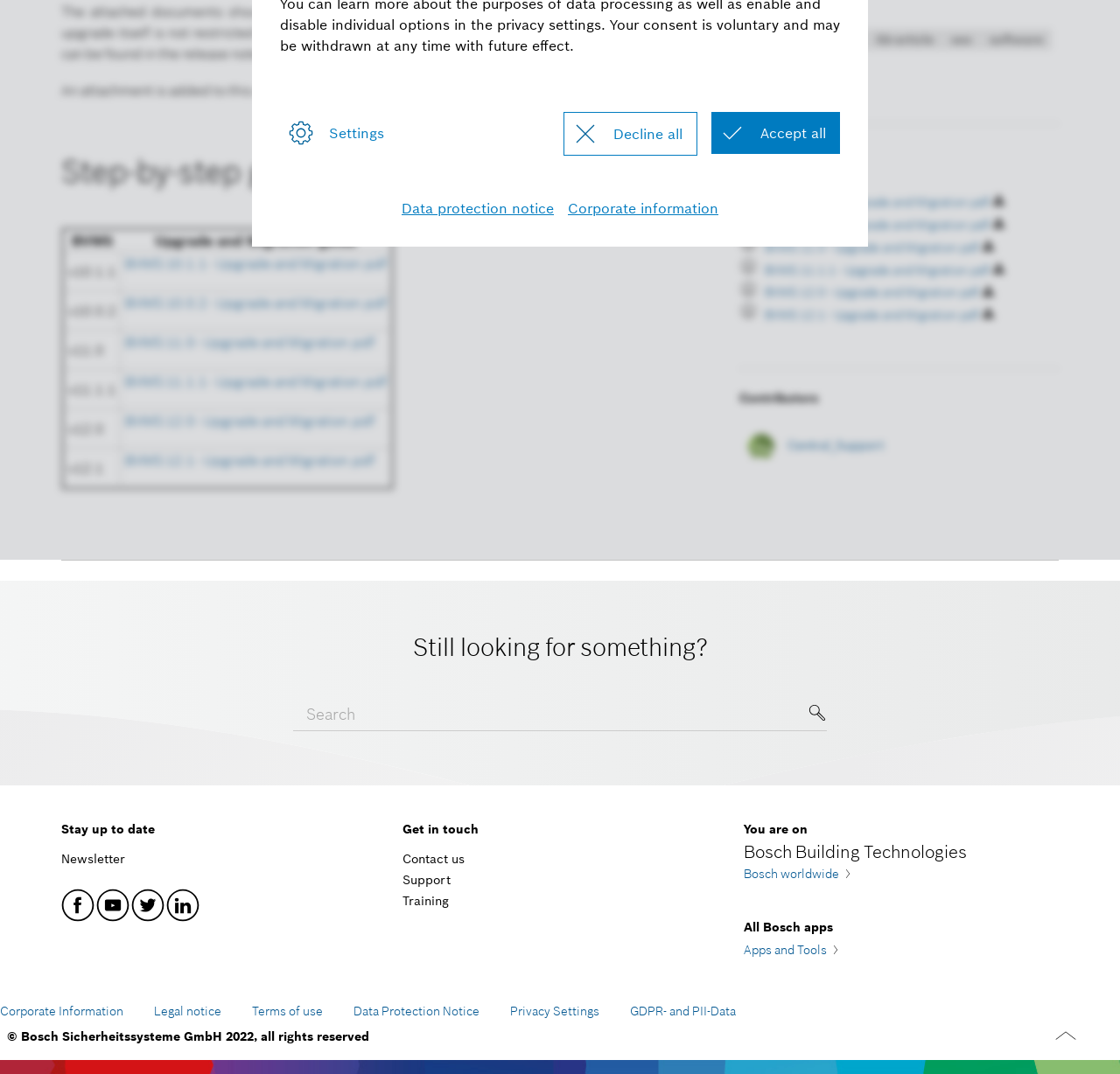Given the webpage screenshot and the description, determine the bounding box coordinates (top-left x, top-left y, bottom-right x, bottom-right y) that define the location of the UI element matching this description: Accept all

[0.635, 0.104, 0.75, 0.143]